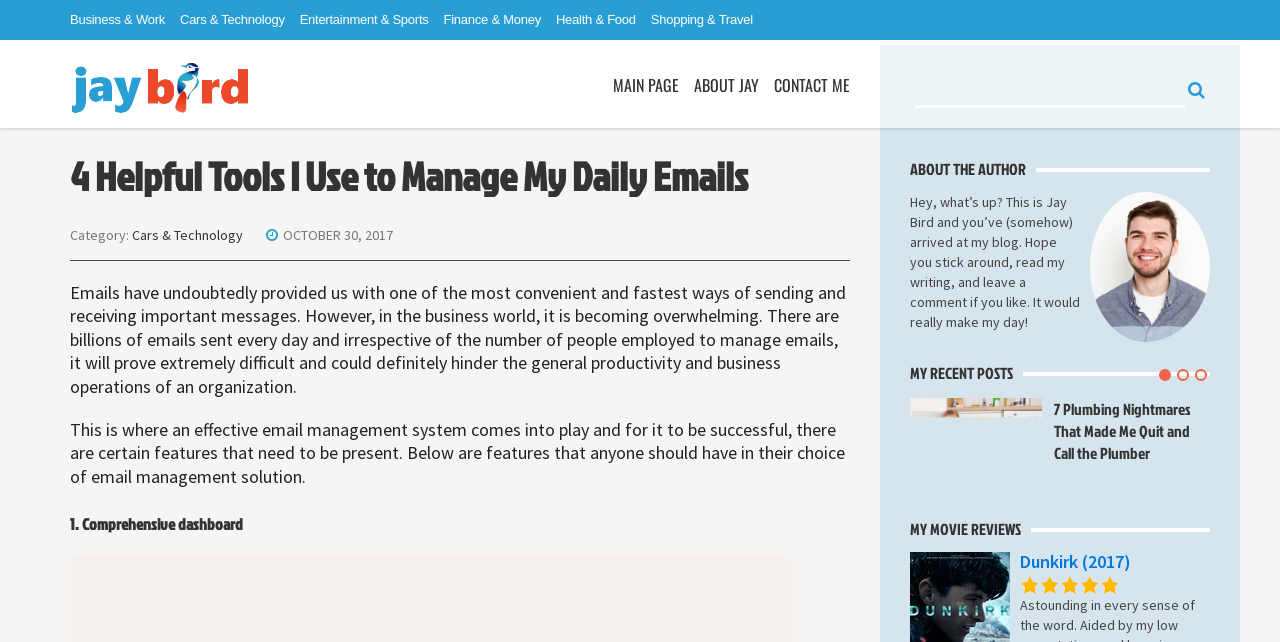Please determine the bounding box coordinates of the element's region to click for the following instruction: "Learn more about 'Advertising'".

None